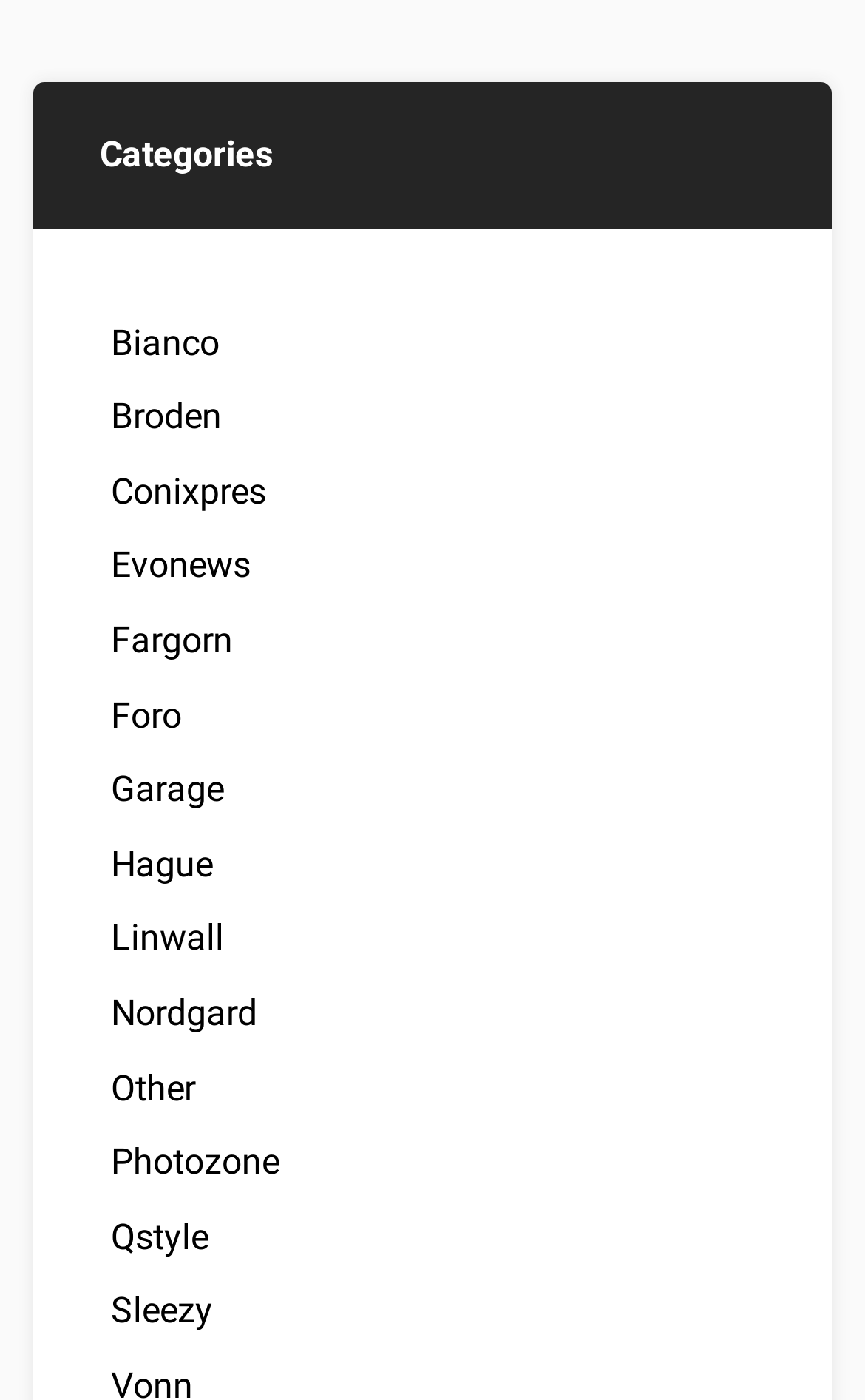Answer in one word or a short phrase: 
What is the name of the link that is located at the bottom of the webpage?

Sleezy